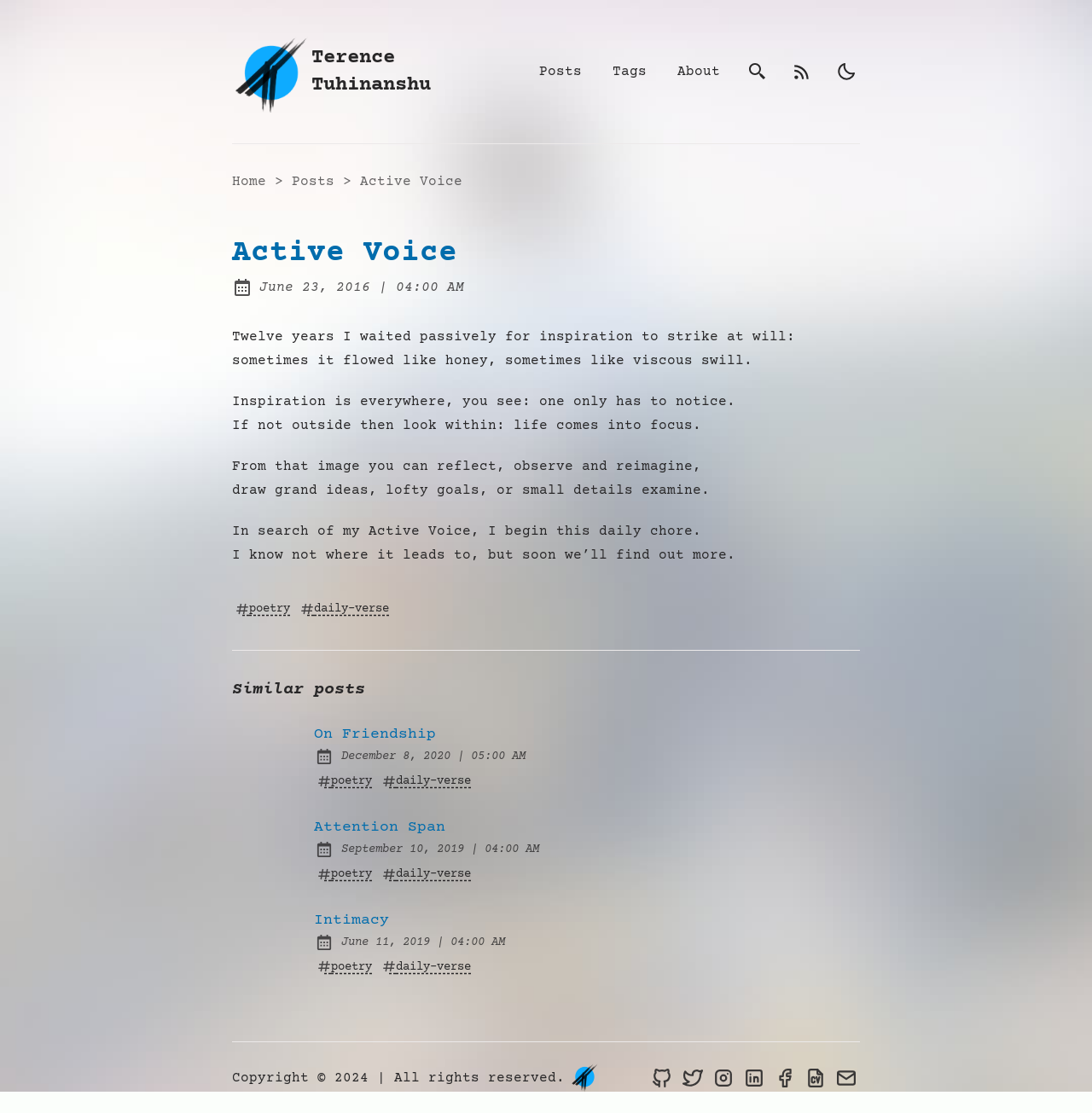Find and provide the bounding box coordinates for the UI element described with: "title="Terence Tuhinanshu on Instagram"".

[0.65, 0.956, 0.675, 0.981]